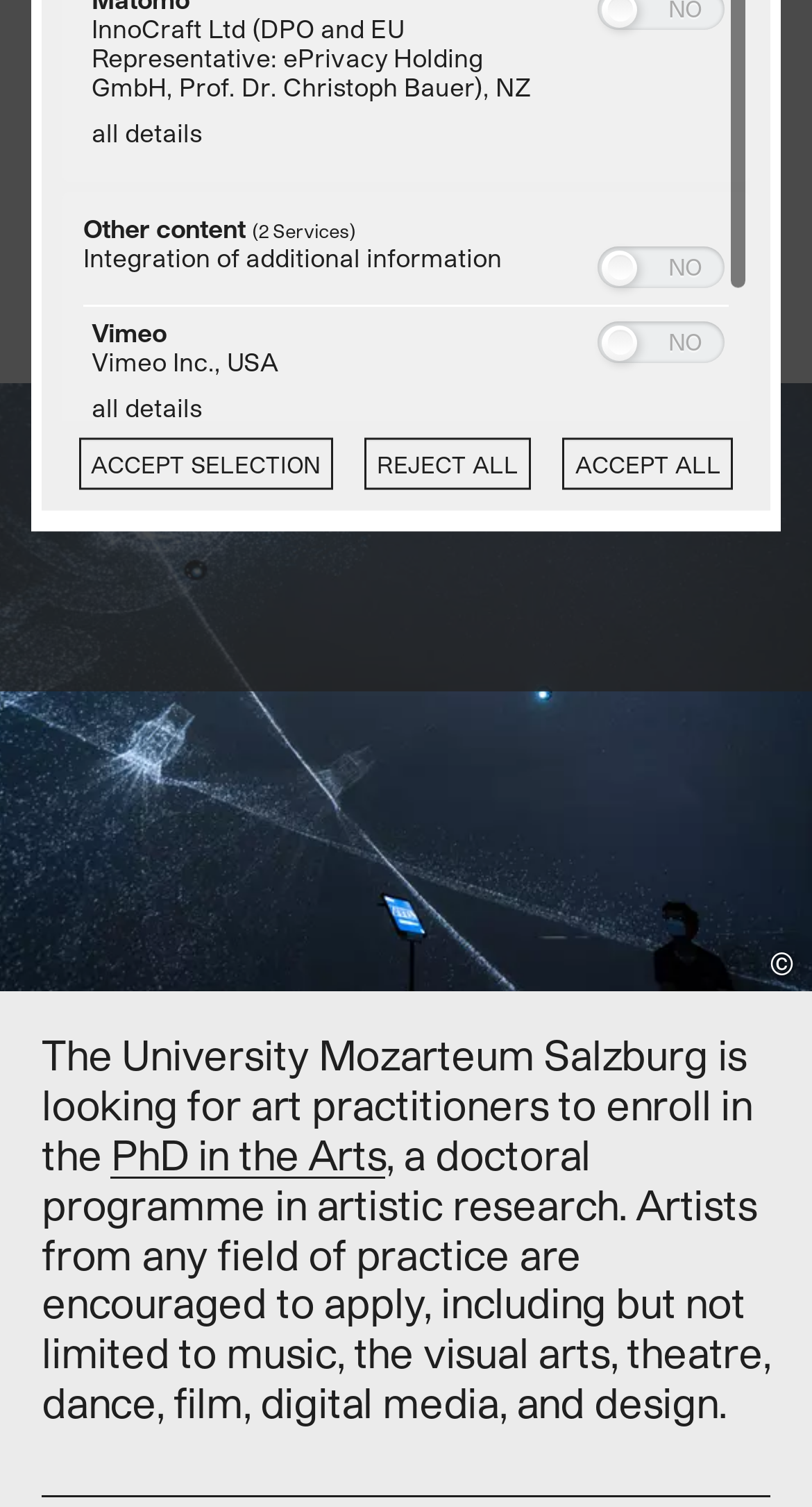Identify the bounding box coordinates for the UI element described as: "PhD in the Arts". The coordinates should be provided as four floats between 0 and 1: [left, top, right, bottom].

[0.137, 0.749, 0.476, 0.782]